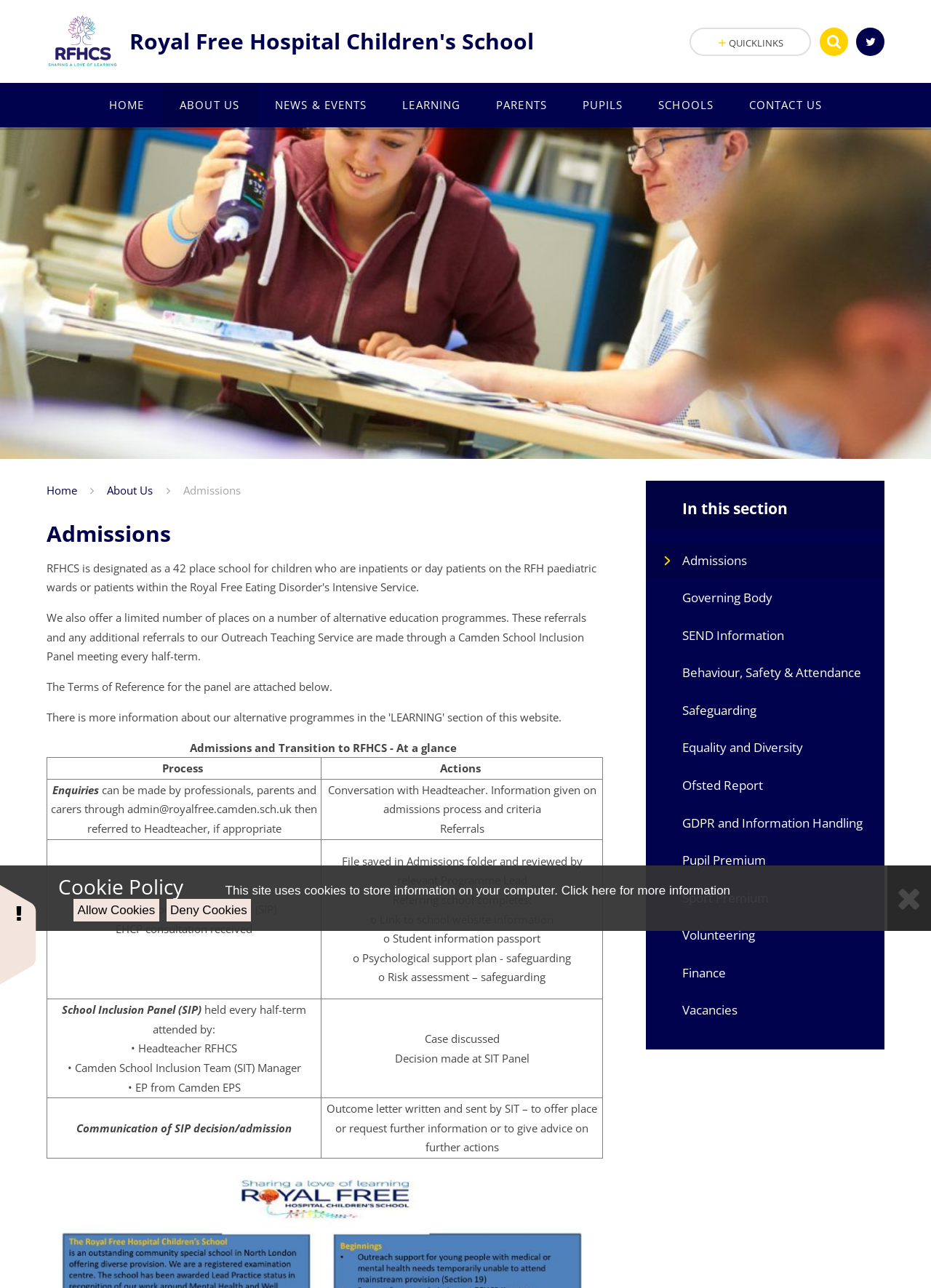What is the purpose of the 'Admissions' section?
We need a detailed and meticulous answer to the question.

I inferred the answer by analyzing the content of the 'Admissions' section, which includes a table outlining the admissions process and criteria, as well as text describing the school's admissions policy.